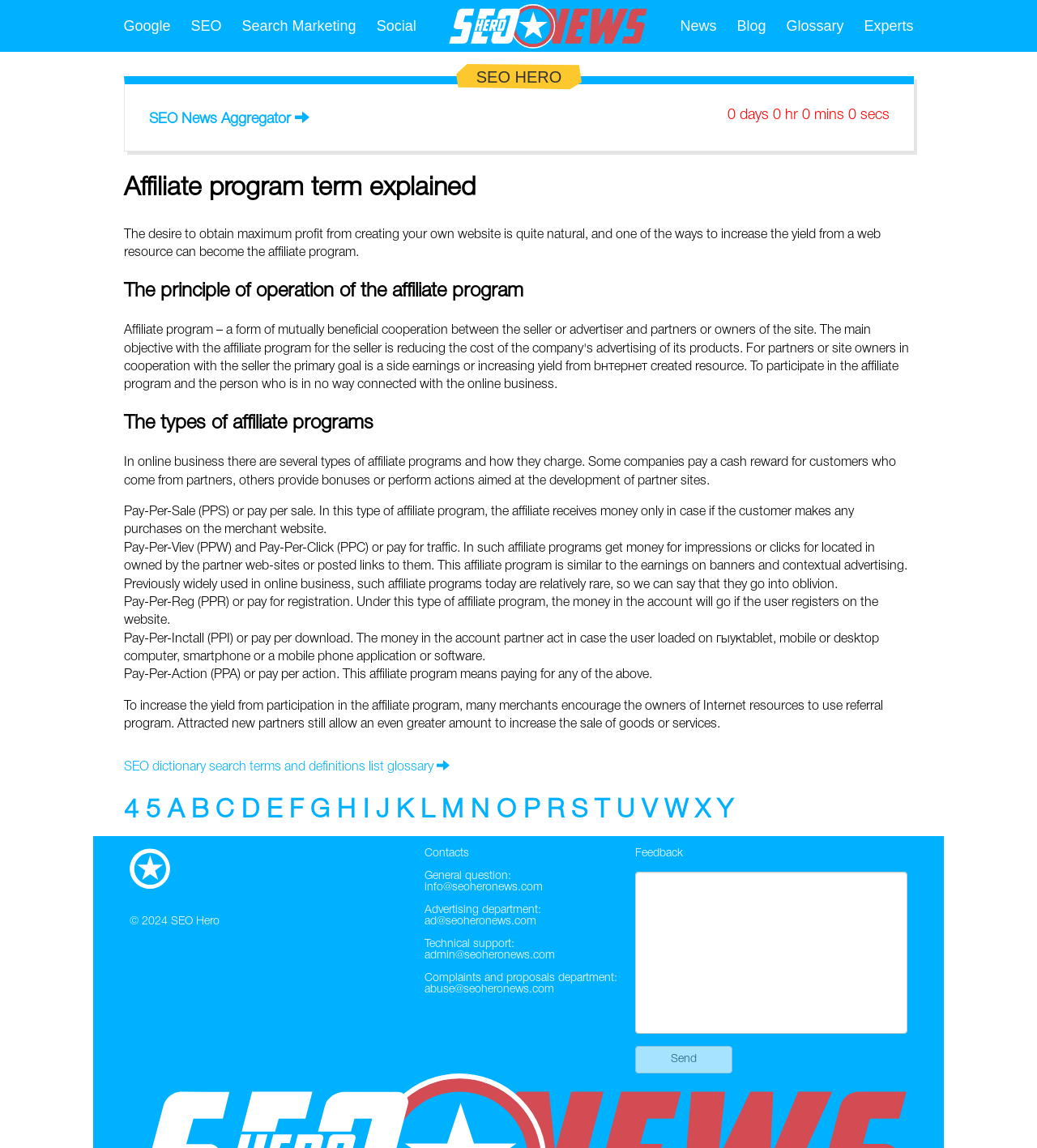What is the contact email for general questions?
Please provide a single word or phrase based on the screenshot.

info@seoheronews.com